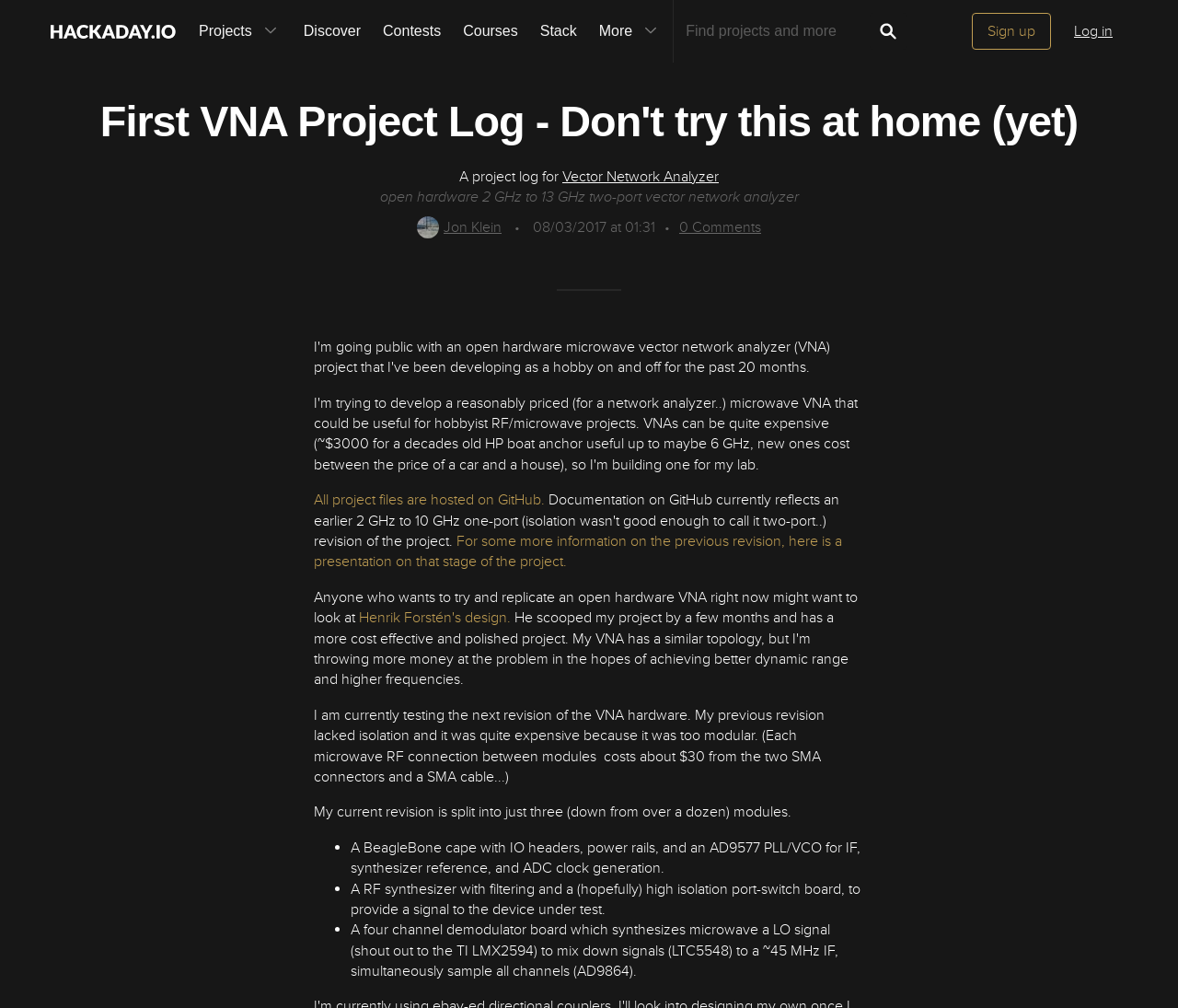Pinpoint the bounding box coordinates of the area that should be clicked to complete the following instruction: "Read more about the project". The coordinates must be given as four float numbers between 0 and 1, i.e., [left, top, right, bottom].

[0.267, 0.528, 0.715, 0.567]